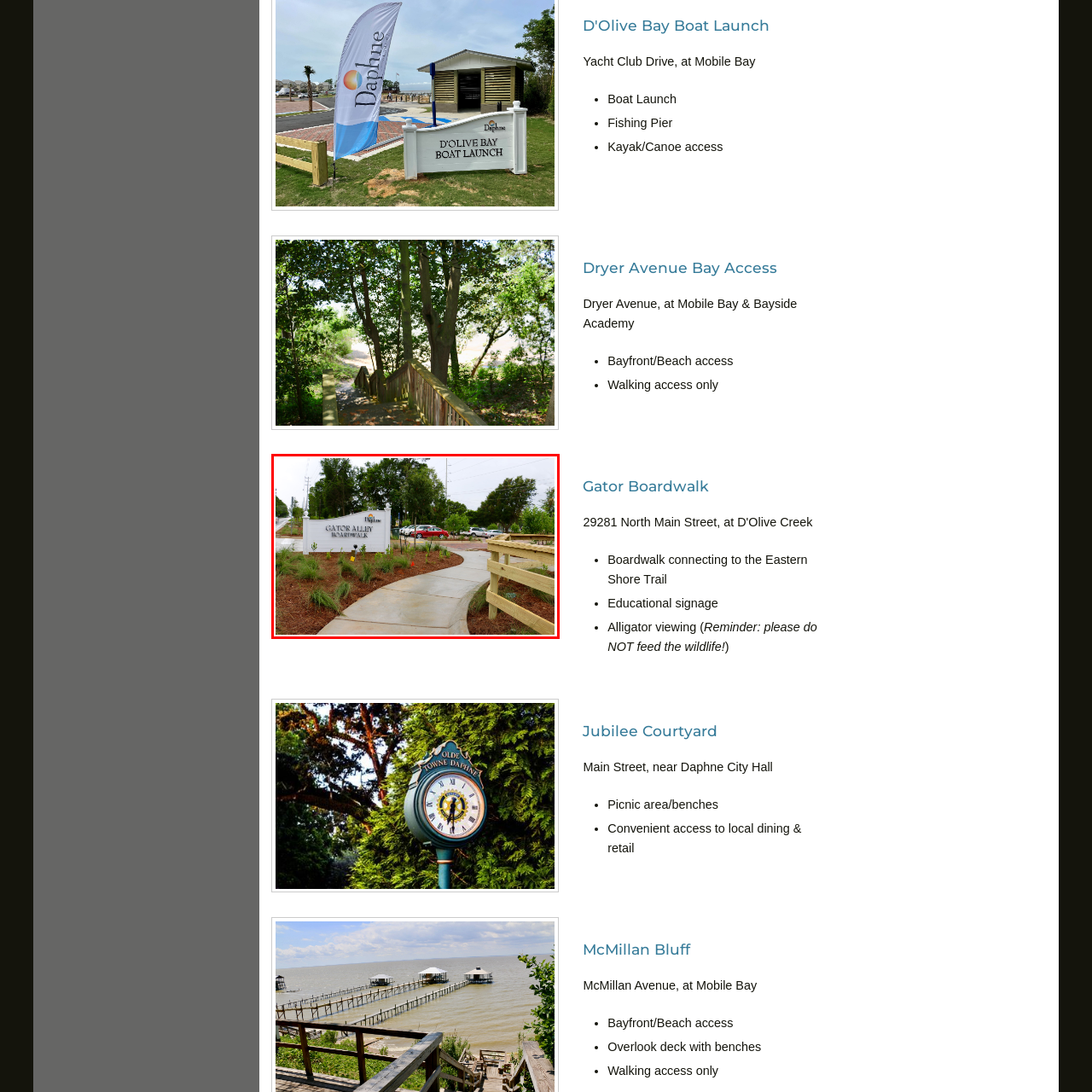What is the surface of the walkway?
Look closely at the portion of the image highlighted by the red bounding box and provide a comprehensive answer to the question.

The caption describes the walkway as 'paved', indicating that it has a hard, smooth surface made of materials such as asphalt or concrete.